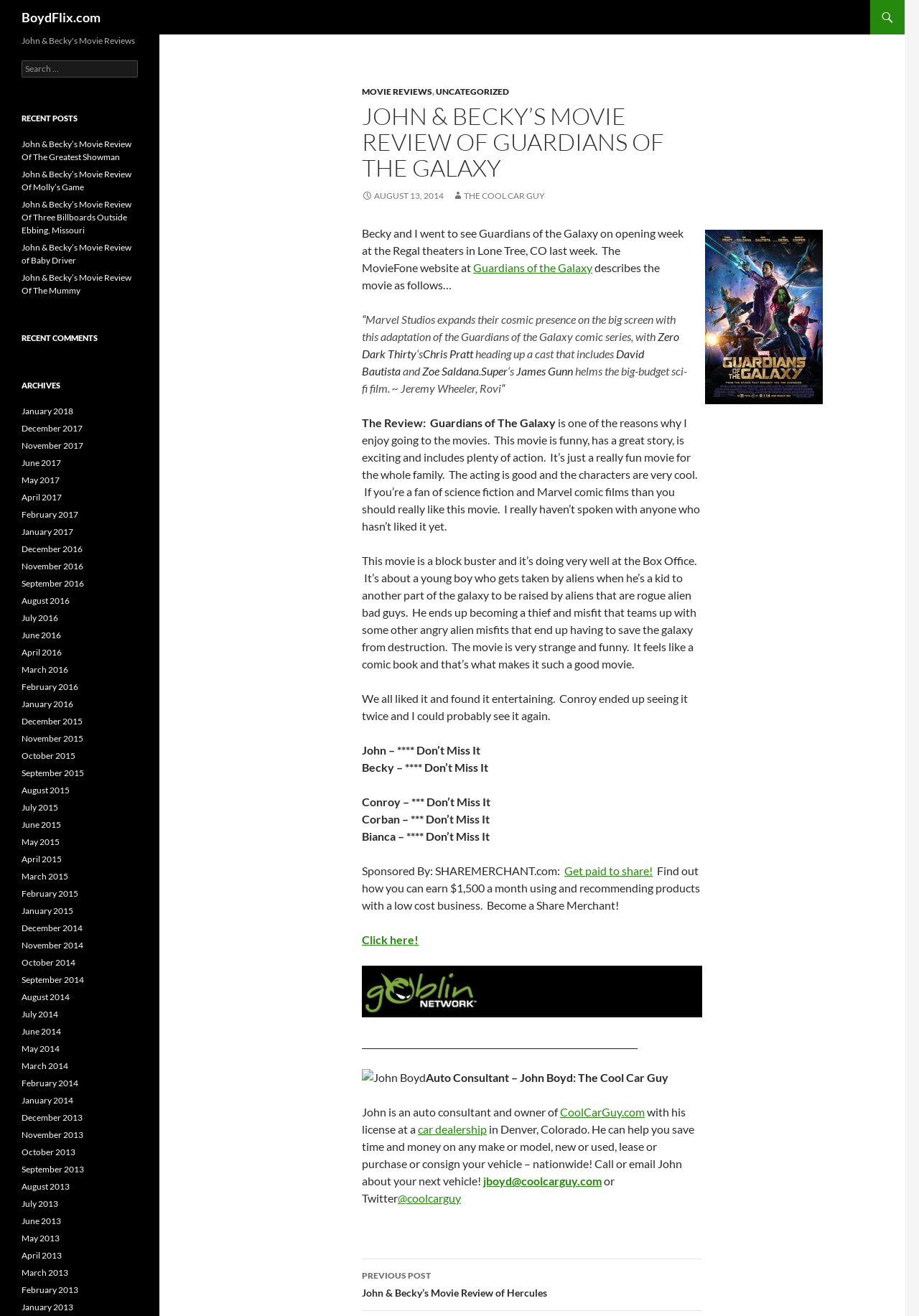Determine the bounding box coordinates of the clickable region to carry out the instruction: "Click to get paid to share".

[0.614, 0.656, 0.71, 0.667]